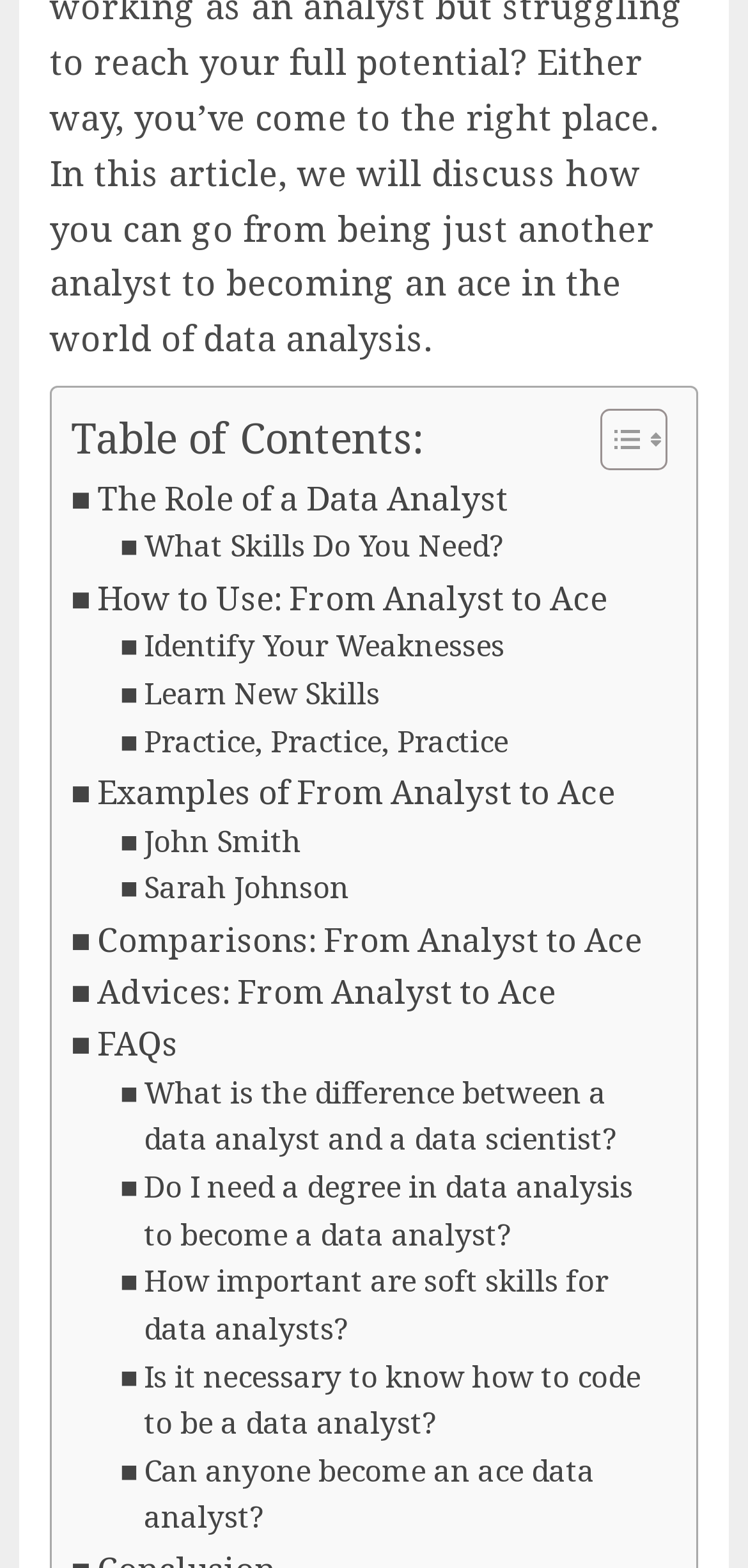What is the last FAQ question?
Refer to the screenshot and answer in one word or phrase.

Can anyone become an ace data analyst?